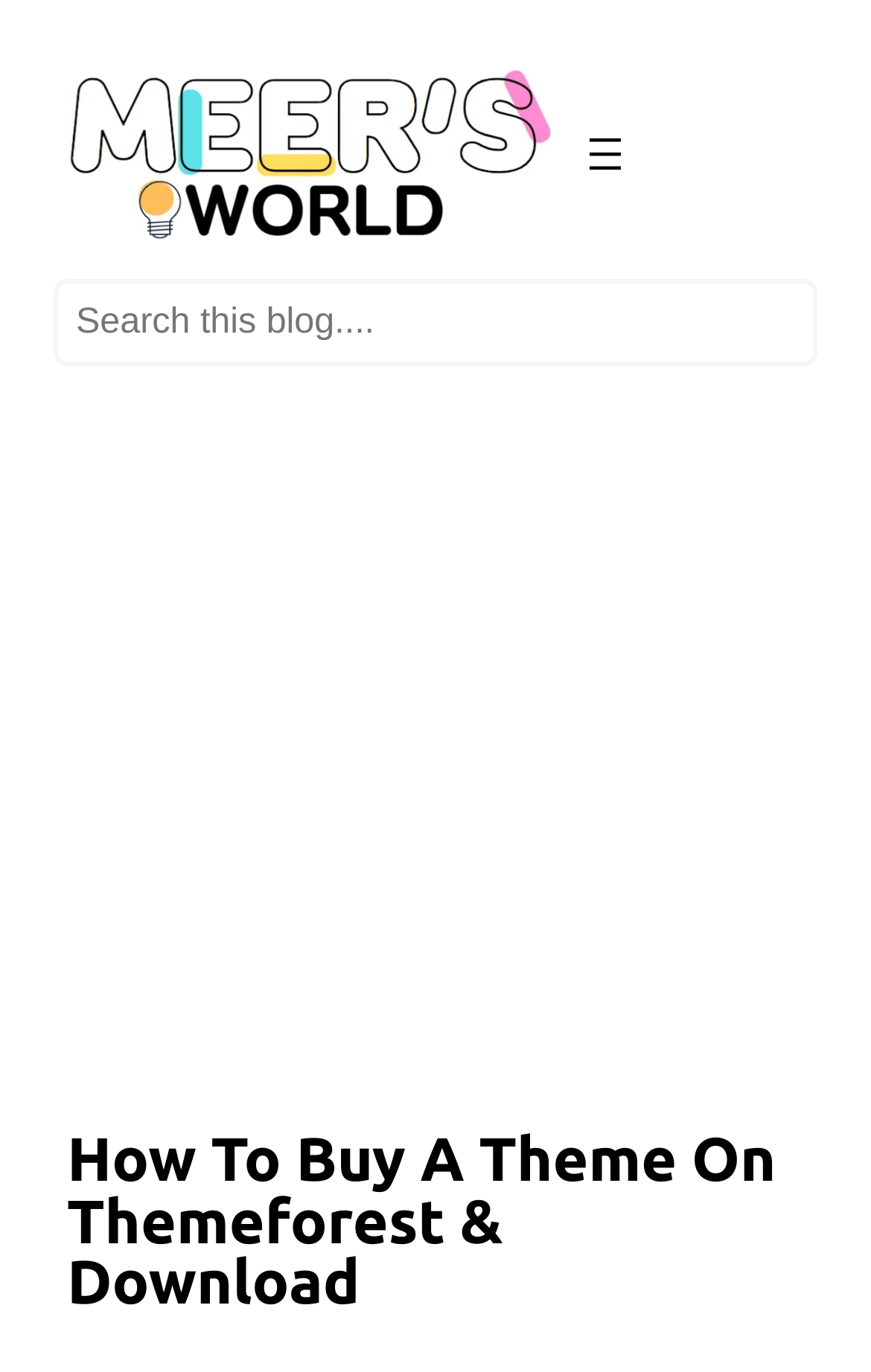Elaborate on the webpage's design and content in a detailed caption.

The webpage is a tutorial guide on how to buy and download a theme on Themeforest. At the top left corner, there is a logo of "Meer's World" which is a clickable link. To the right of the logo, there is a main menu navigation button labeled "Open menu" with a small icon. 

Below the navigation button, there is a search bar that spans across the page, with a "Search" label on the left side and a search input box on the right side. 

The main content of the webpage starts below the search bar, taking up most of the page's vertical space. The title of the tutorial, "How To Buy A Theme On Themeforest & Download", is prominently displayed in a large heading at the top of the main content area.